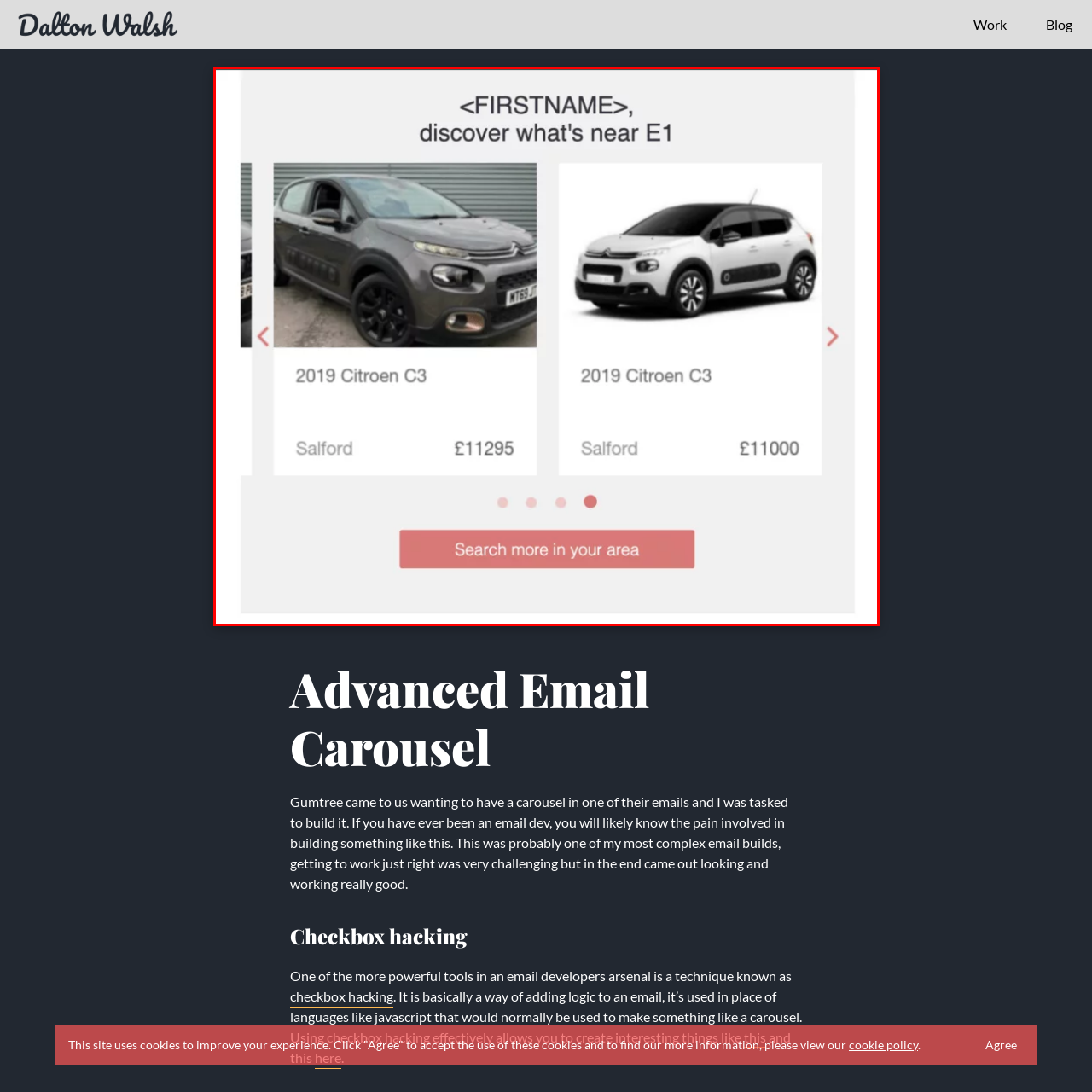Where are the two Citroen C3 cars located?
Check the image inside the red boundary and answer the question using a single word or brief phrase.

Salford